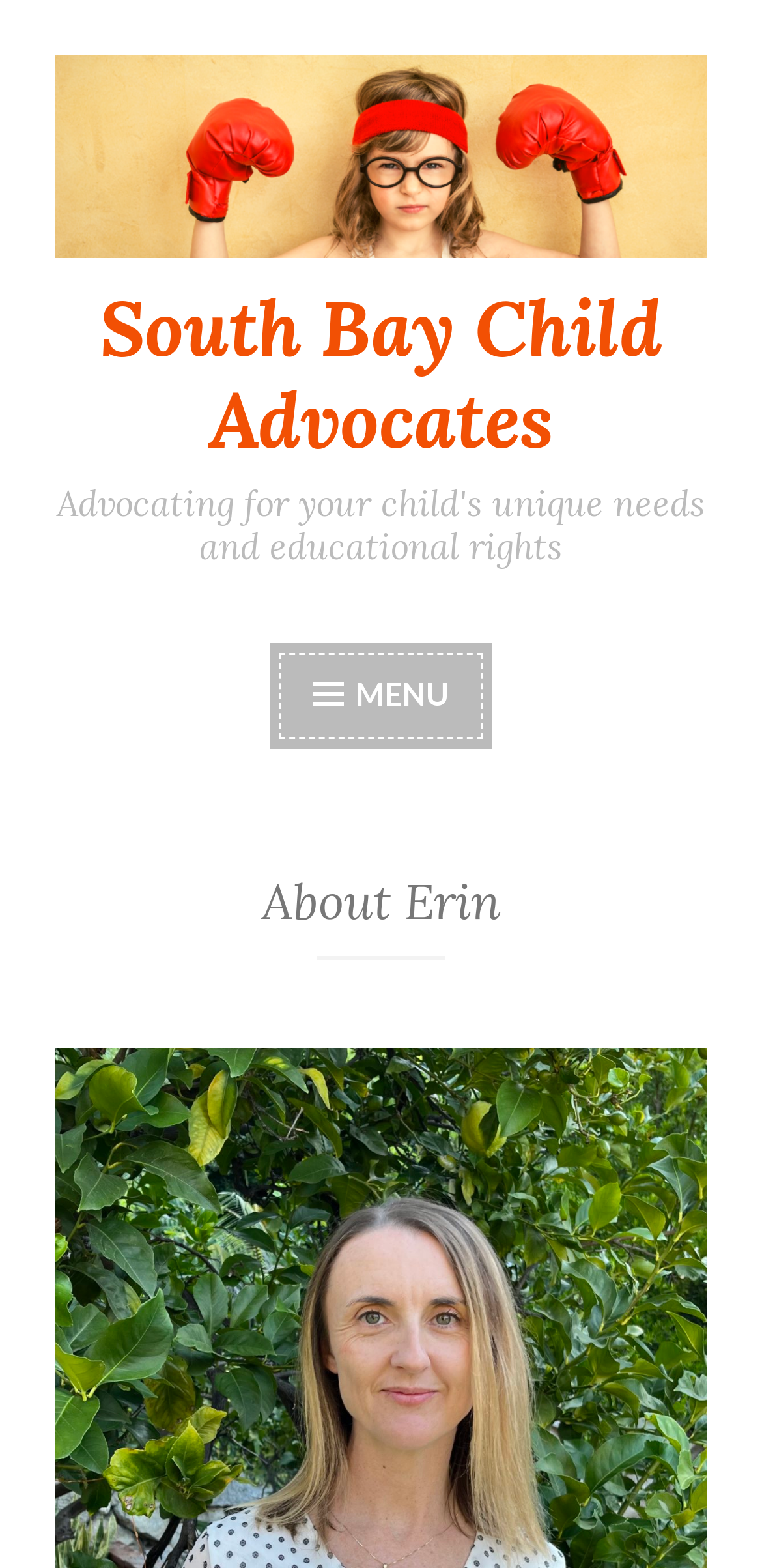Reply to the question with a single word or phrase:
What is the purpose of the organization?

Advocating for child's unique needs